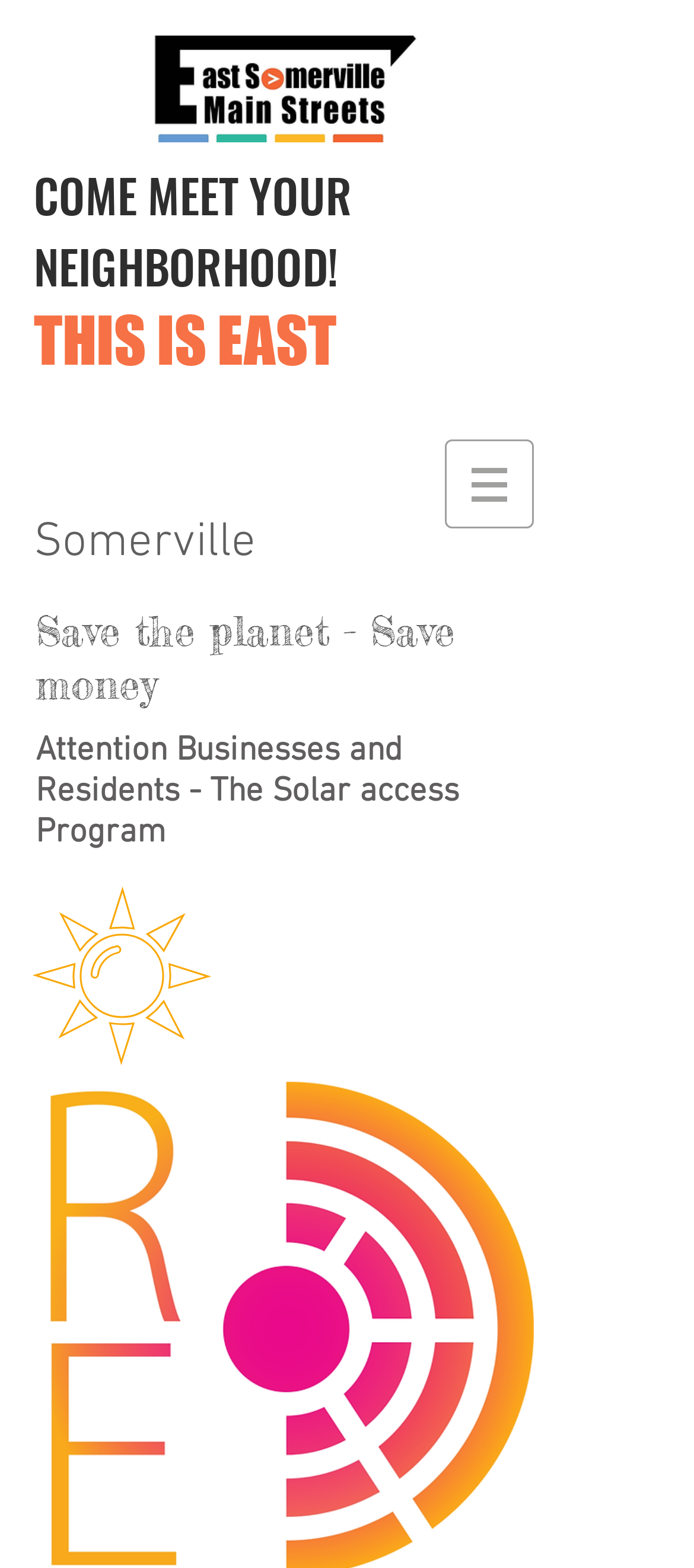Determine the bounding box coordinates in the format (top-left x, top-left y, bottom-right x, bottom-right y). Ensure all values are floating point numbers between 0 and 1. Identify the bounding box of the UI element described by: COME MEET YOUR NEIGHBORHOOD!

[0.049, 0.102, 0.508, 0.192]